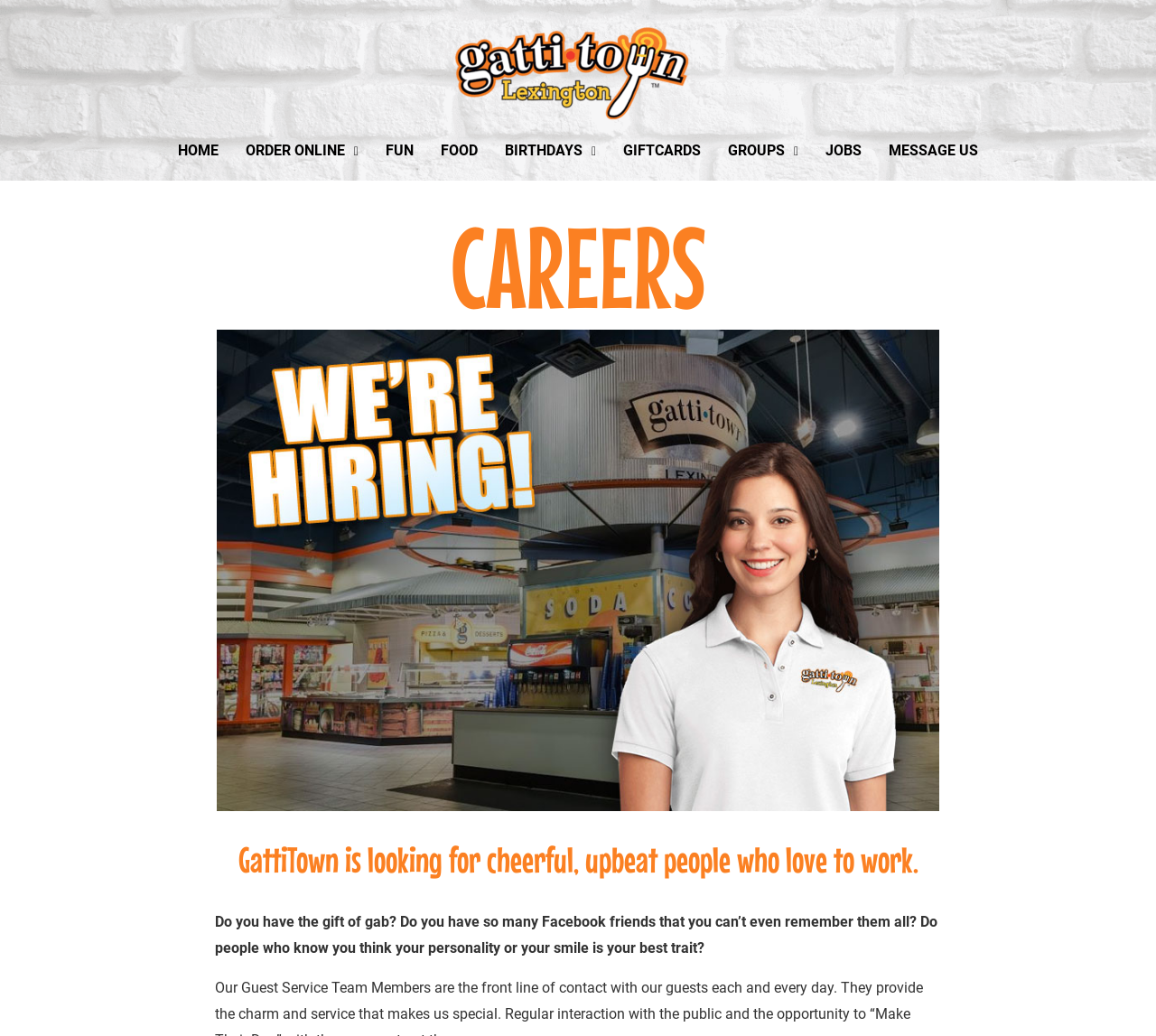What is the purpose of the 'MESSAGE US' link?
Refer to the screenshot and respond with a concise word or phrase.

To contact GattiTown